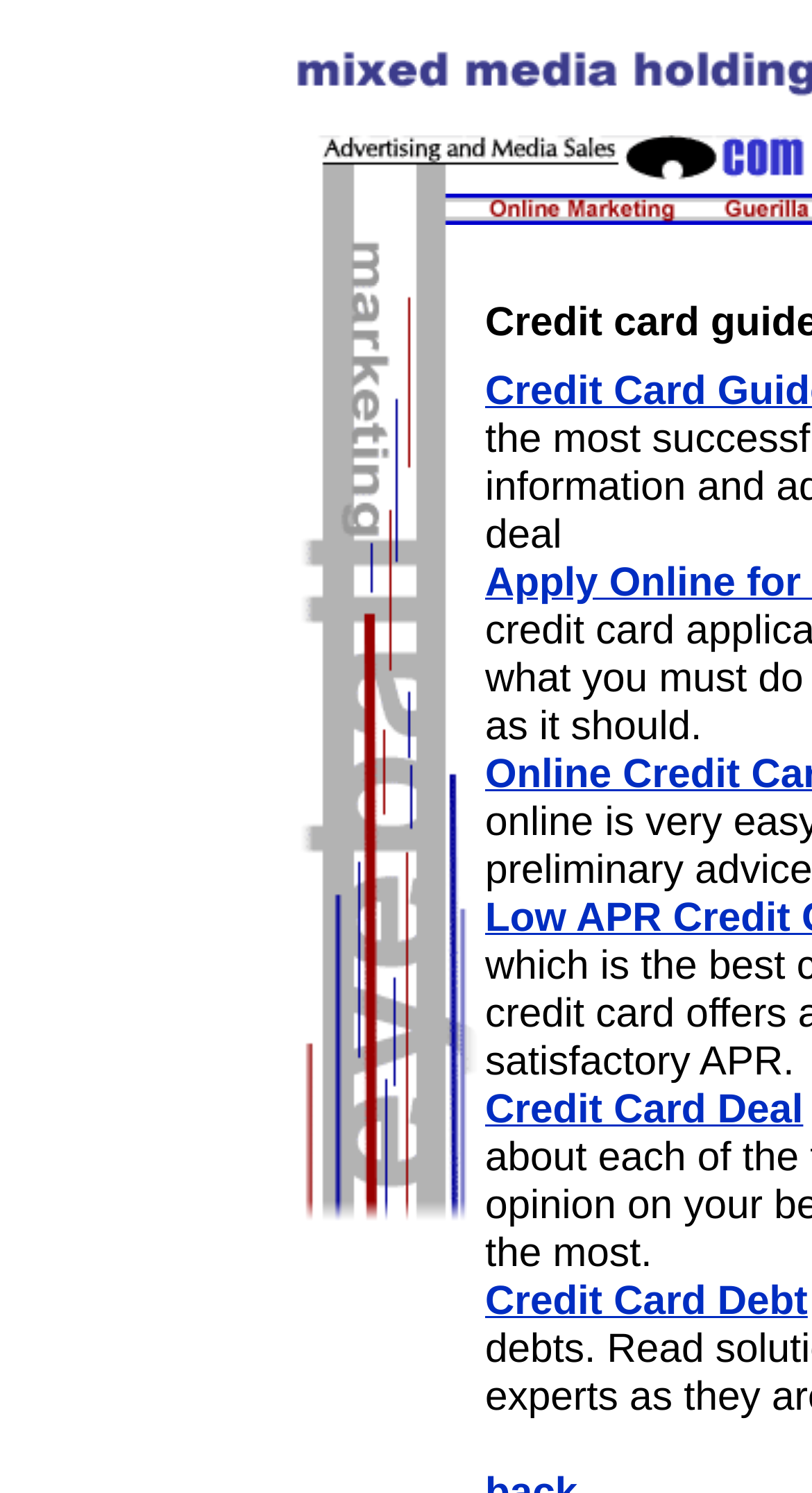Respond with a single word or phrase to the following question:
What is the company name?

Mixed Media Holdings, Inc.